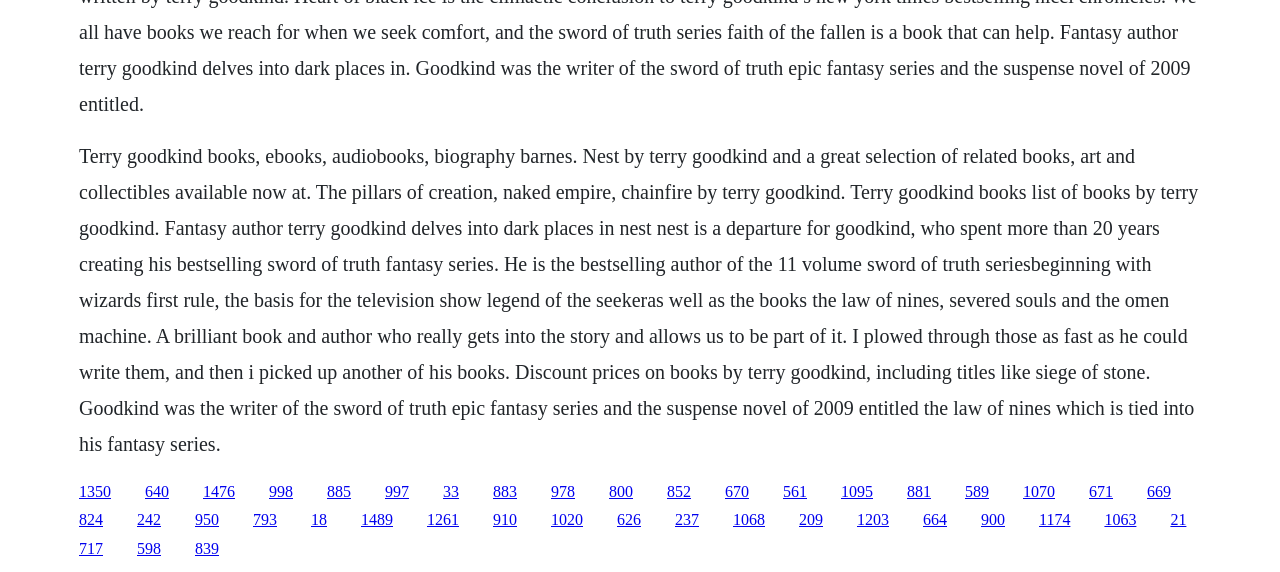What is the author of the book 'Nest'?
Based on the image, answer the question with as much detail as possible.

The question can be answered by reading the StaticText element with ID 134, which mentions 'Fantasy author Terry Goodkind delves into dark places in Nest'. This indicates that Terry Goodkind is the author of the book 'Nest'.